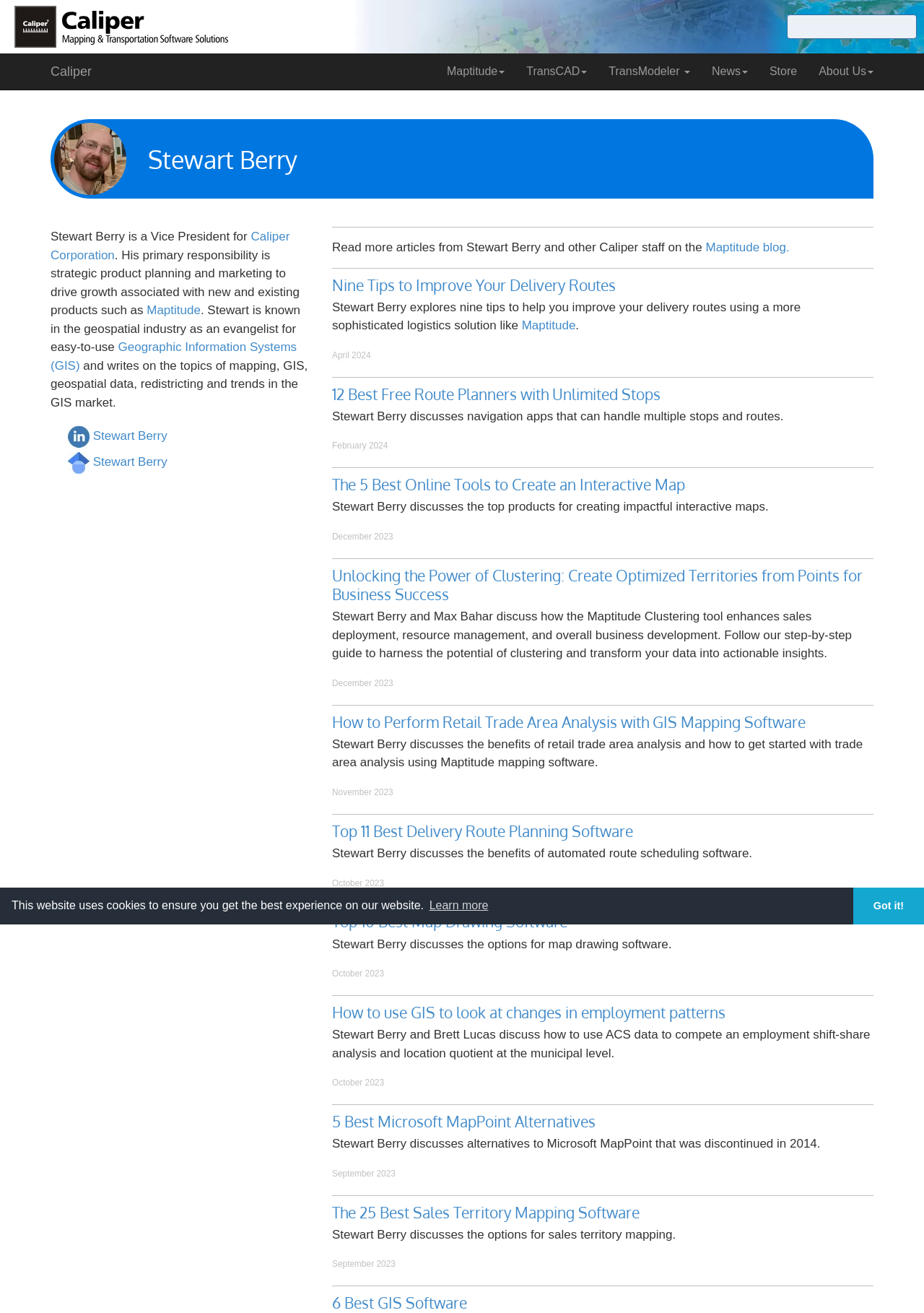Could you please study the image and provide a detailed answer to the question:
What is the name of the company Stewart Berry works for?

From the webpage, we can see that Stewart Berry works for Caliper Corporation, which is mentioned in the text 'Stewart Berry is a Vice President for Caliper Corporation.'